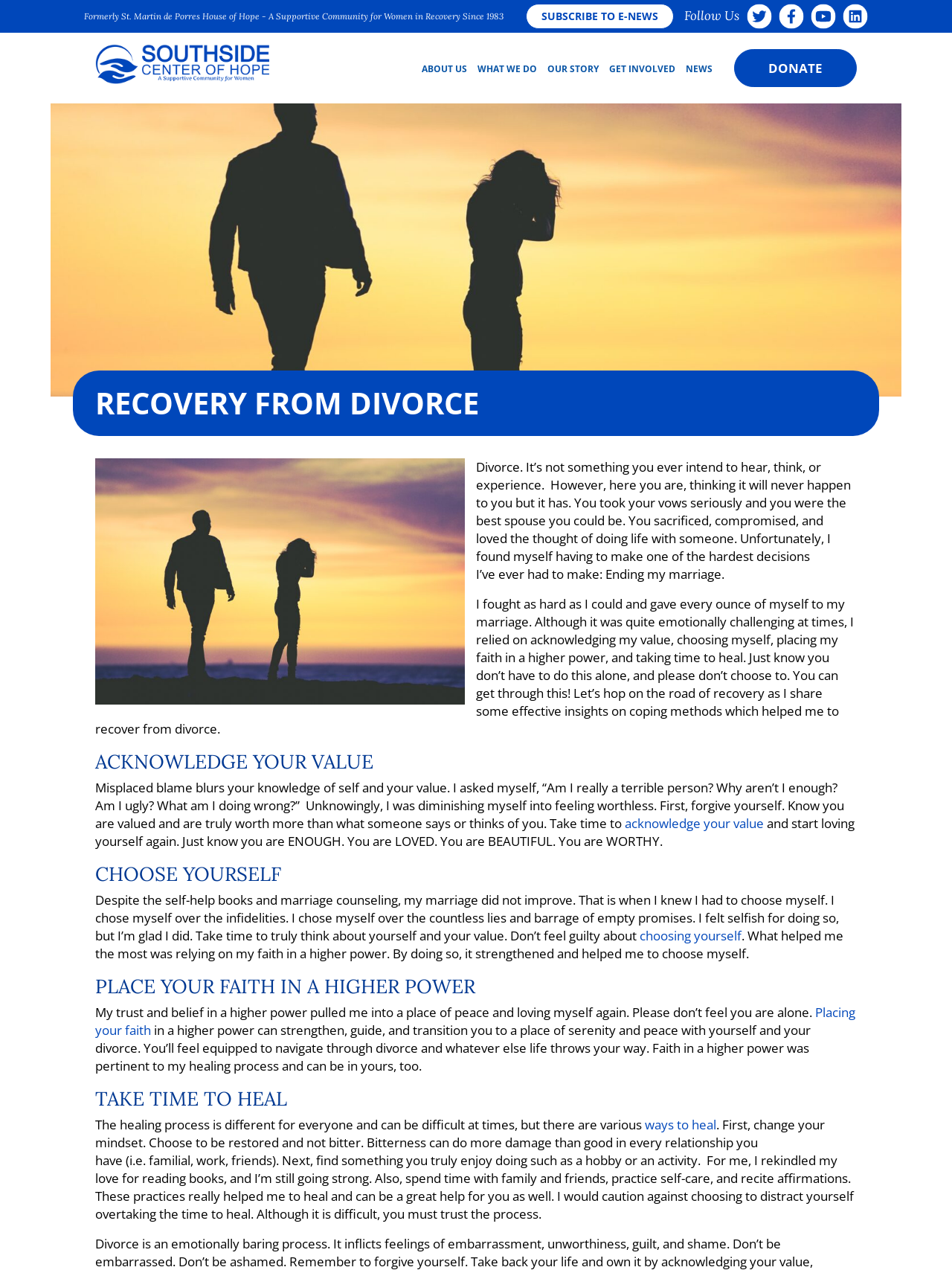What is the name of the supportive community?
Refer to the screenshot and answer in one word or phrase.

Southside Center of Hope